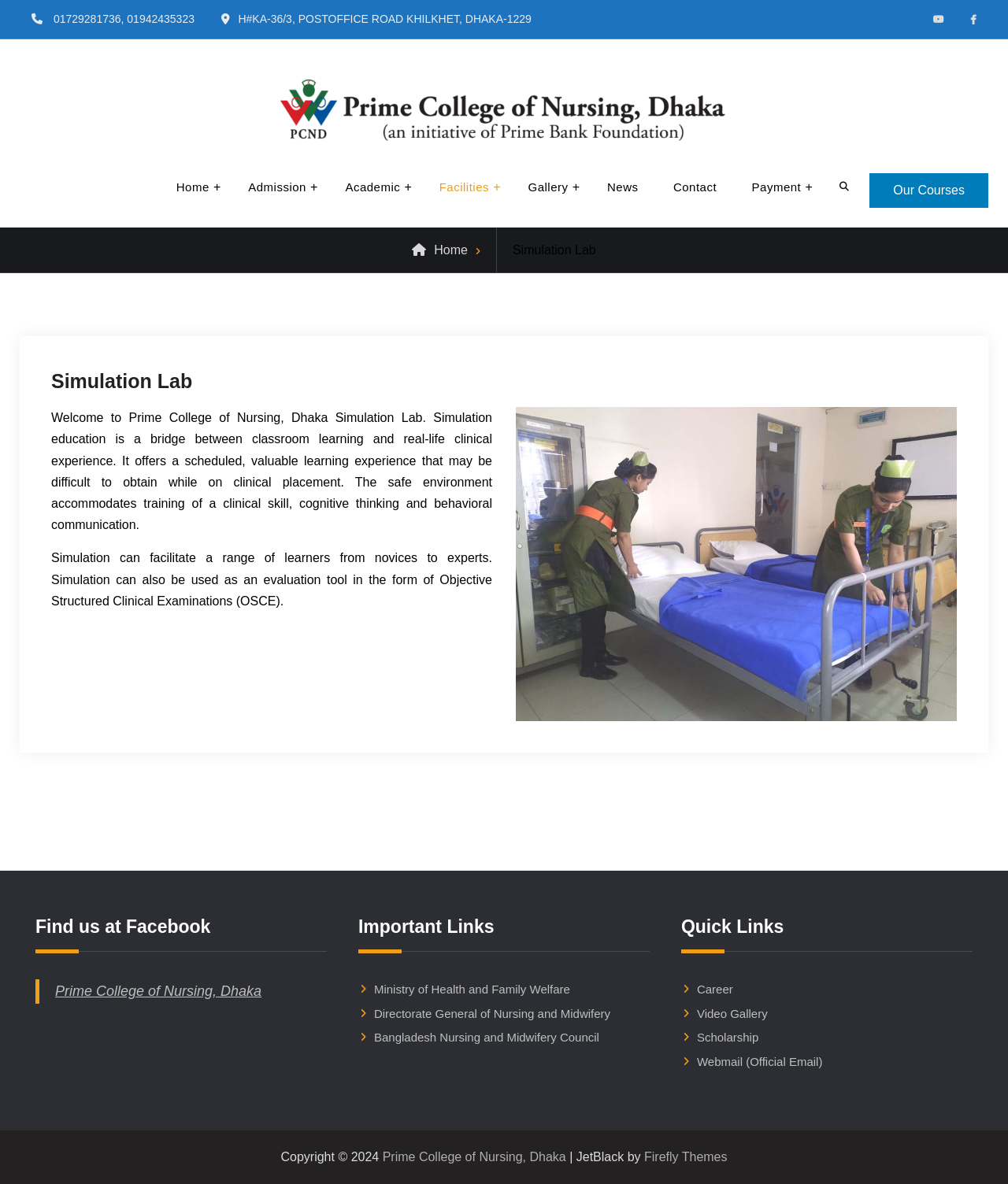Using the information from the screenshot, answer the following question thoroughly:
What is the name of the lab described on this webpage?

I found the name of the lab by looking at the heading element with the bounding box coordinates [0.051, 0.311, 0.949, 0.334] which contains the text 'Simulation Lab'.